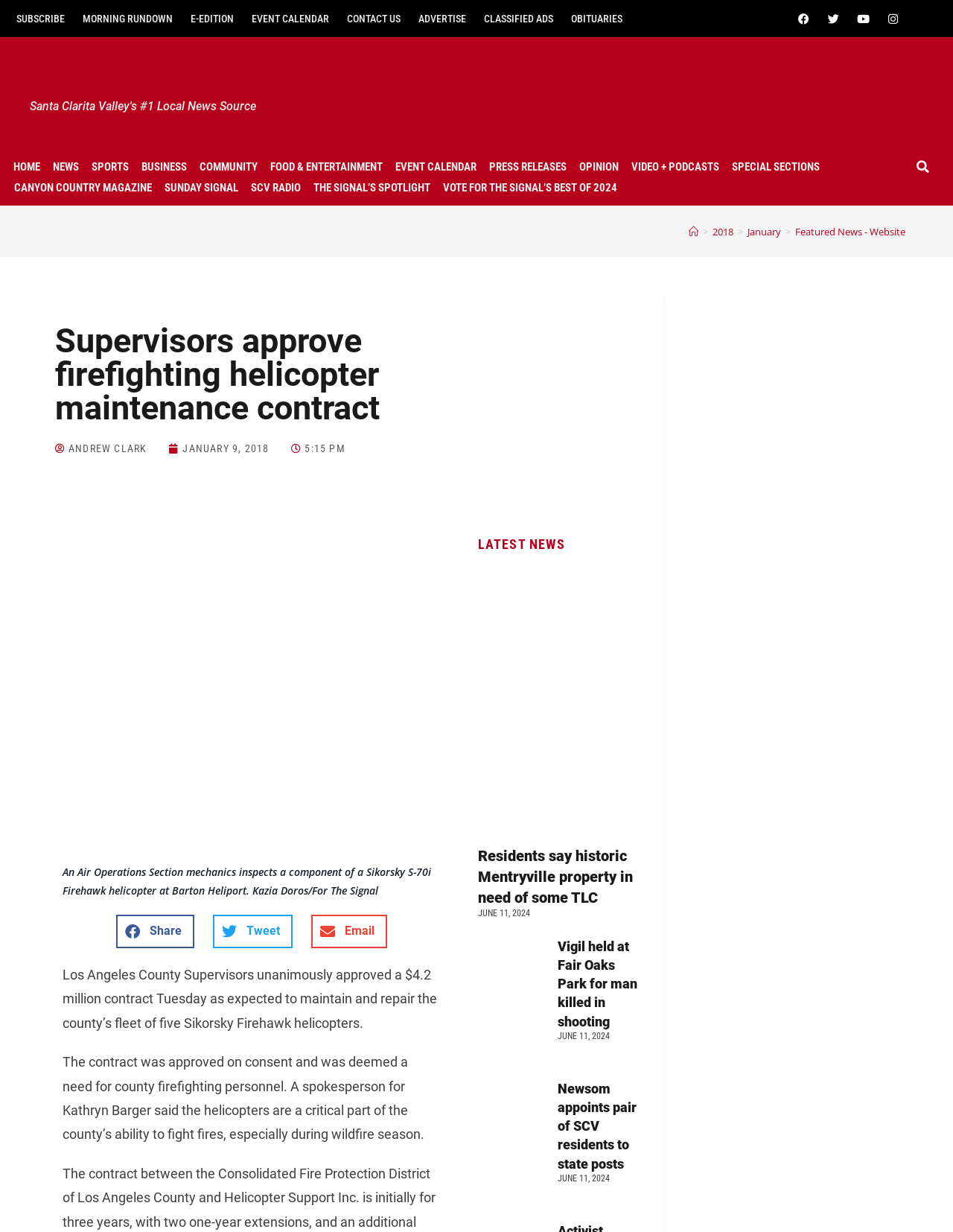What is the name of the local news source?
Could you give a comprehensive explanation in response to this question?

I found the answer by looking at the heading element with the text 'Santa Clarita Valley's #1 Local News Source' which is located at the top of the webpage.